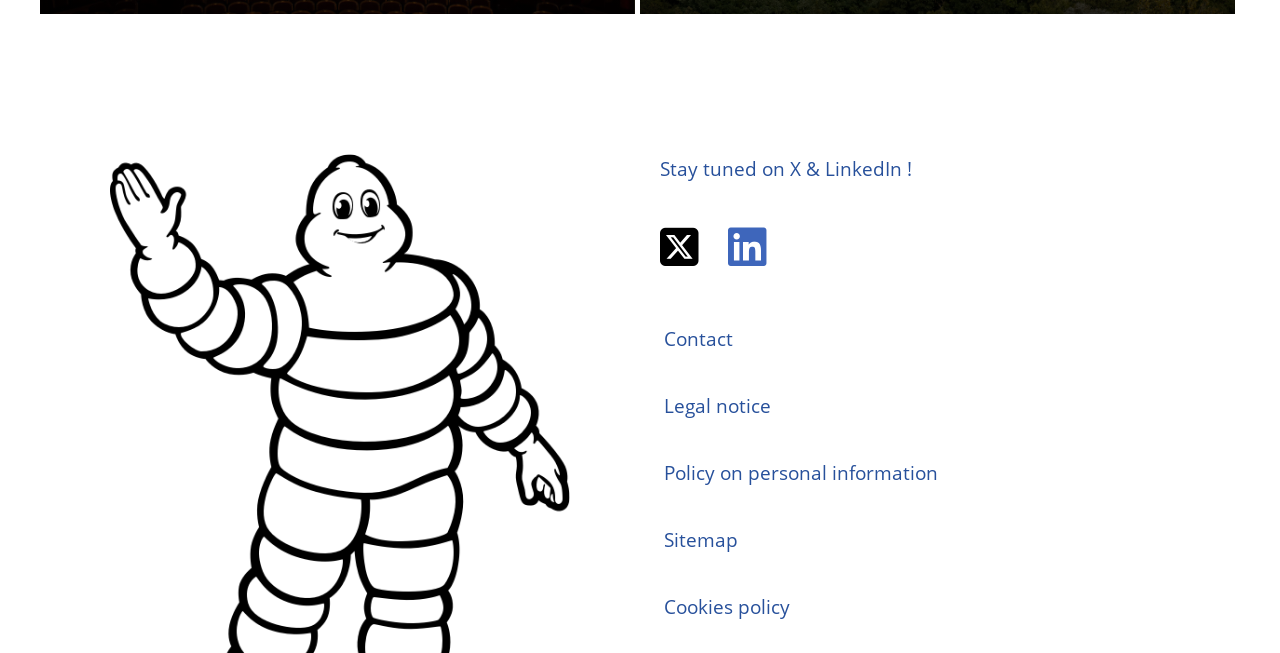Find the coordinates for the bounding box of the element with this description: "Sitemap".

[0.508, 0.796, 0.914, 0.859]